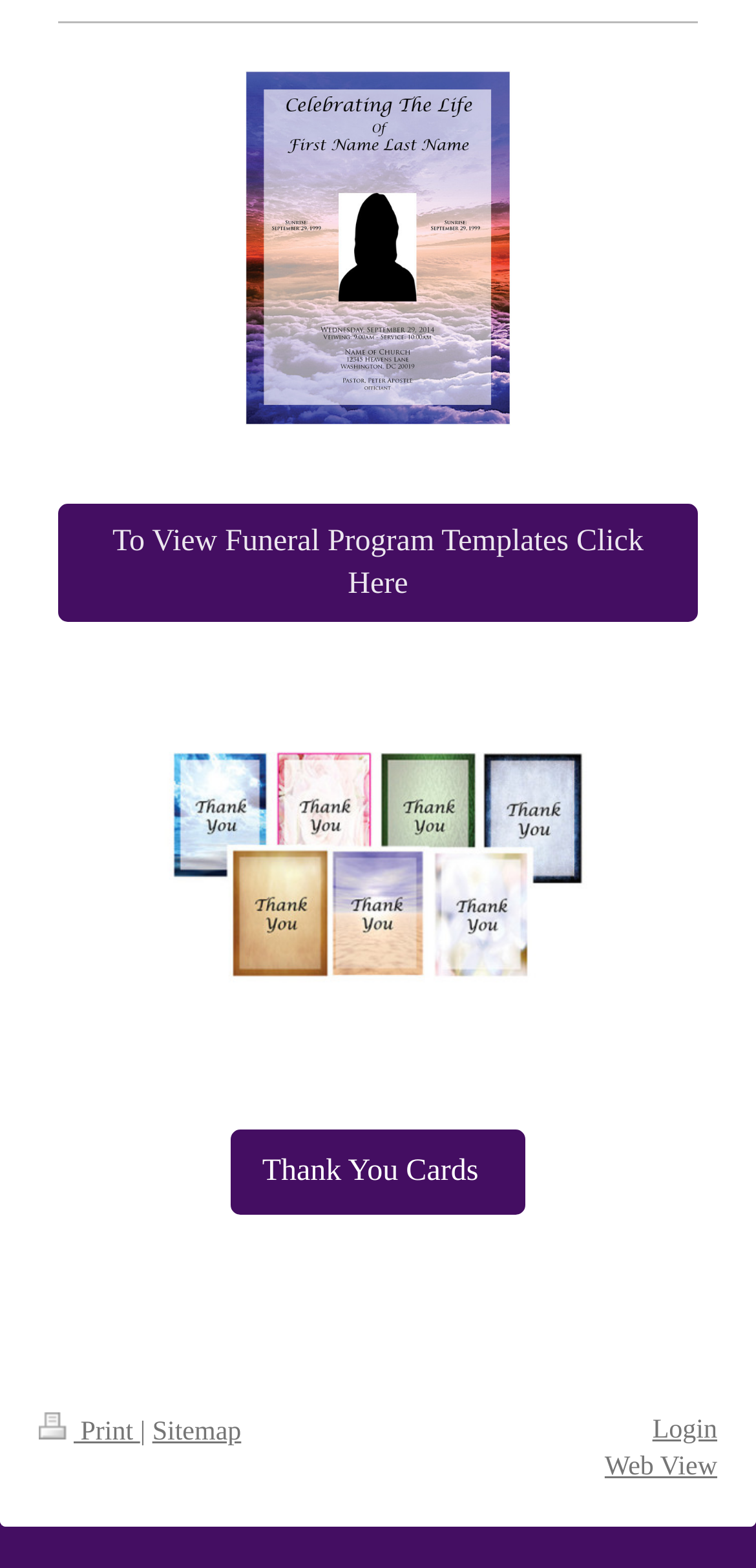What is the function of the link 'Print'?
Use the image to give a comprehensive and detailed response to the question.

The link 'Print' is likely a button that allows users to print the current webpage, which suggests that the website provides content that users may want to print for offline reference or use.